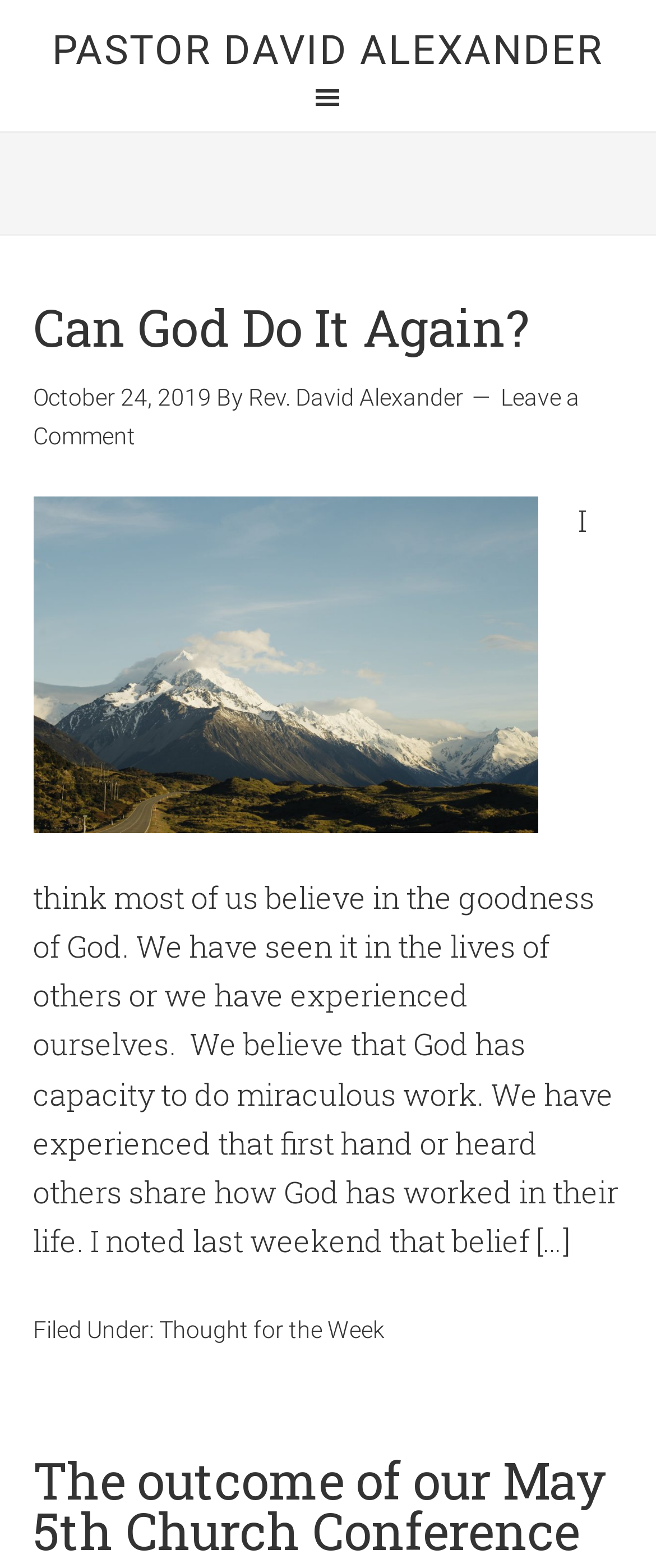How many links are in the article?
Refer to the image and provide a detailed answer to the question.

I counted the number of link elements within the article element and found four links: 'Can God Do It Again?', 'Rev. David Alexander', 'Leave a Comment', and 'The outcome of our May 5th Church Conference'.